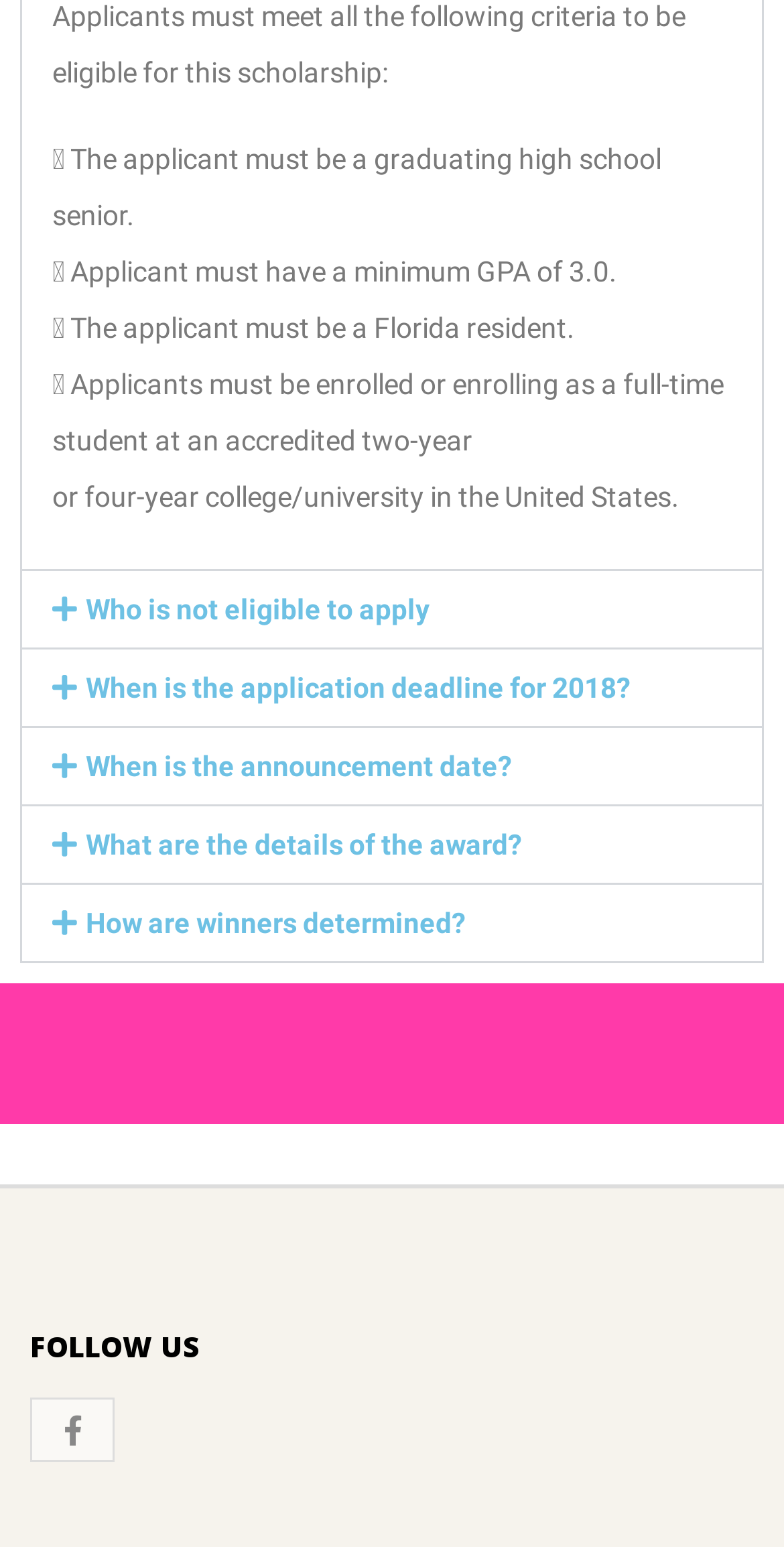Determine the bounding box for the described UI element: "When is the announcement date?".

[0.028, 0.471, 0.972, 0.52]